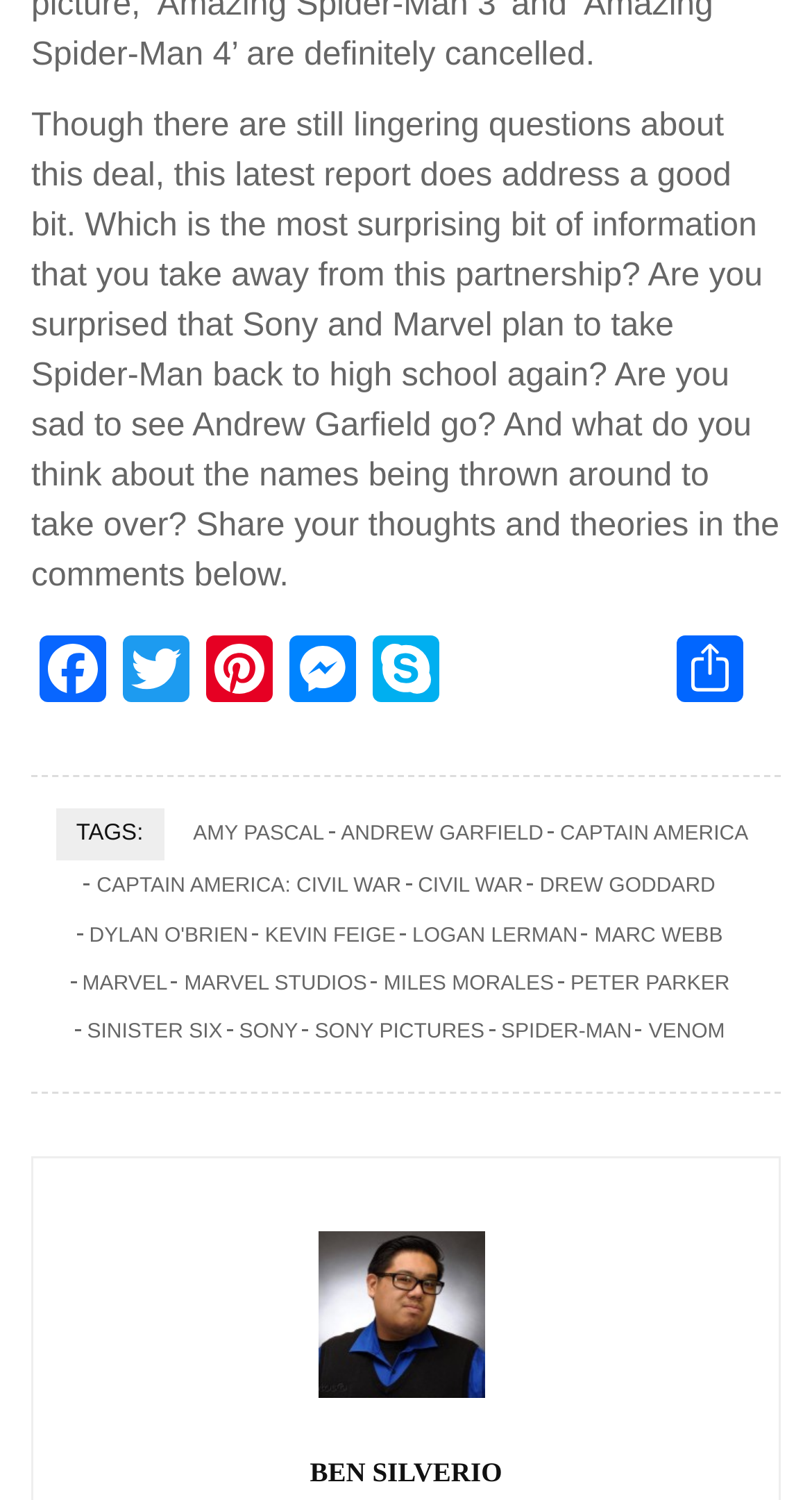Utilize the information from the image to answer the question in detail:
What is the position of the 'Share' link?

The 'Share' link is positioned at the bottom right of the webpage, as indicated by its bounding box coordinates [0.823, 0.423, 0.926, 0.475].